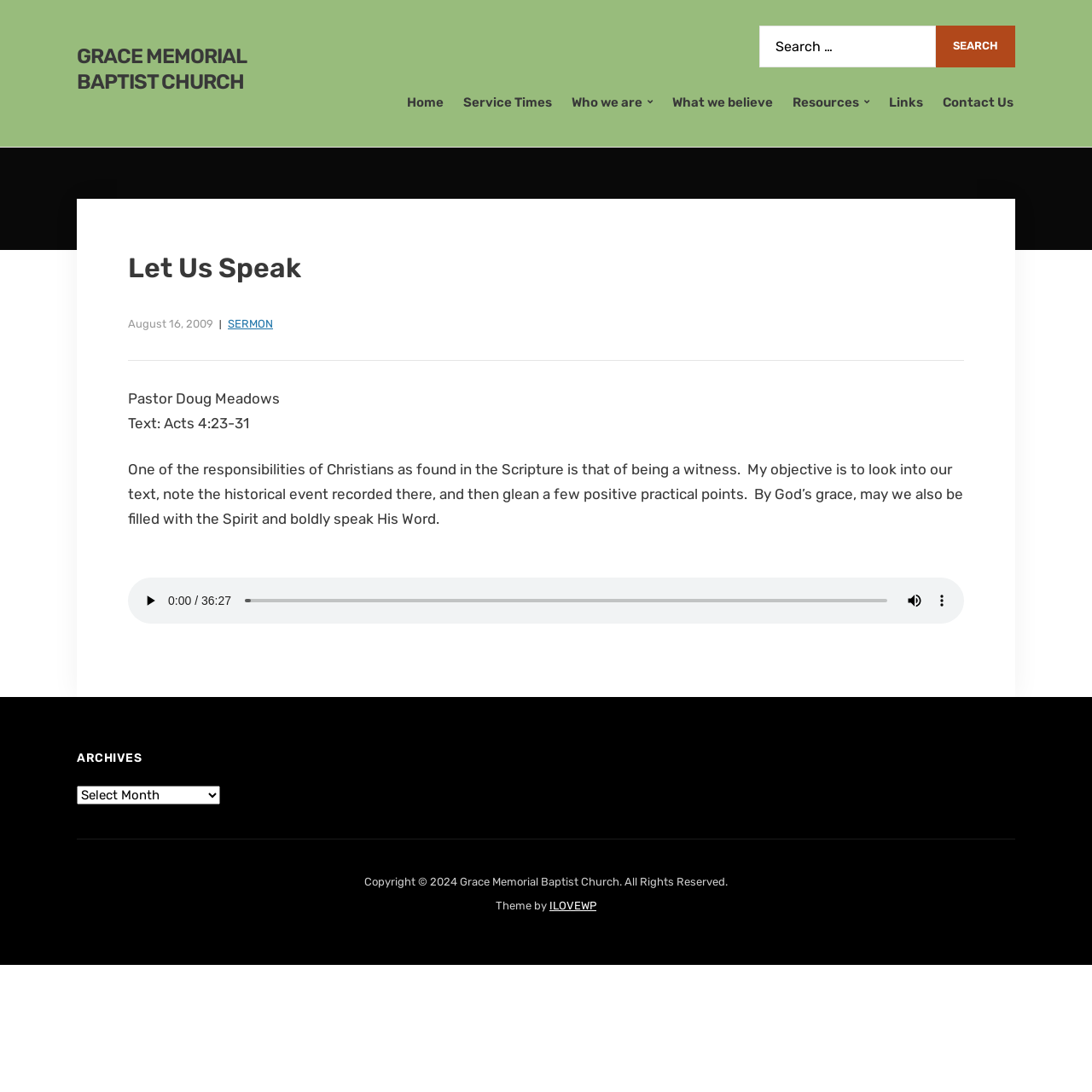Please find and generate the text of the main header of the webpage.

Let Us Speak